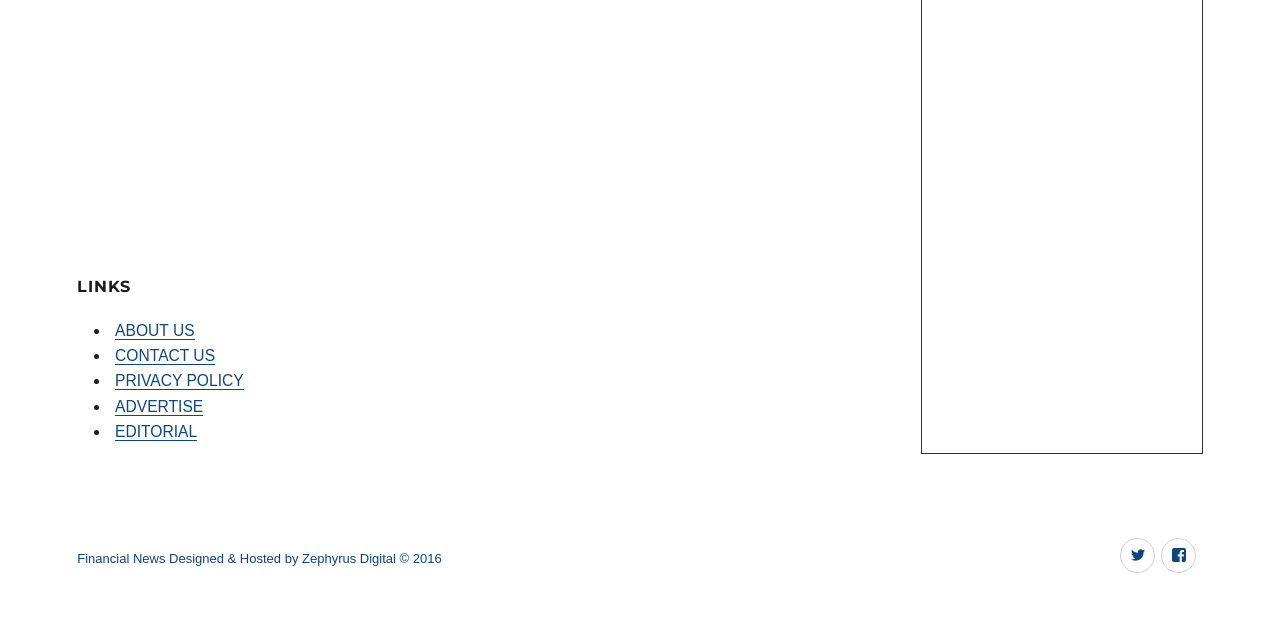Give a one-word or phrase response to the following question: How many social media links are present in the footer?

2